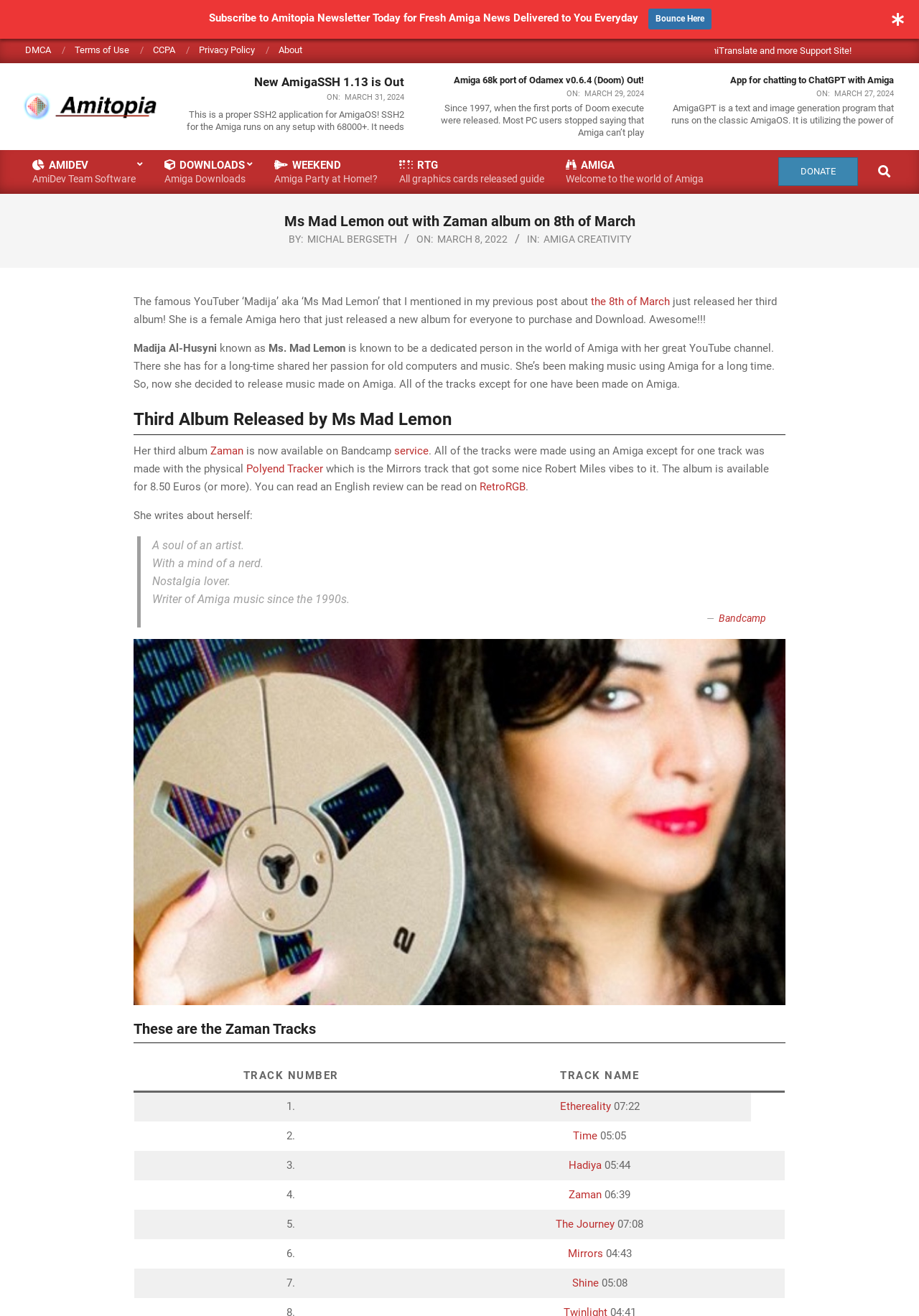Identify the bounding box coordinates of the clickable region to carry out the given instruction: "Donate to the website".

[0.847, 0.12, 0.934, 0.141]